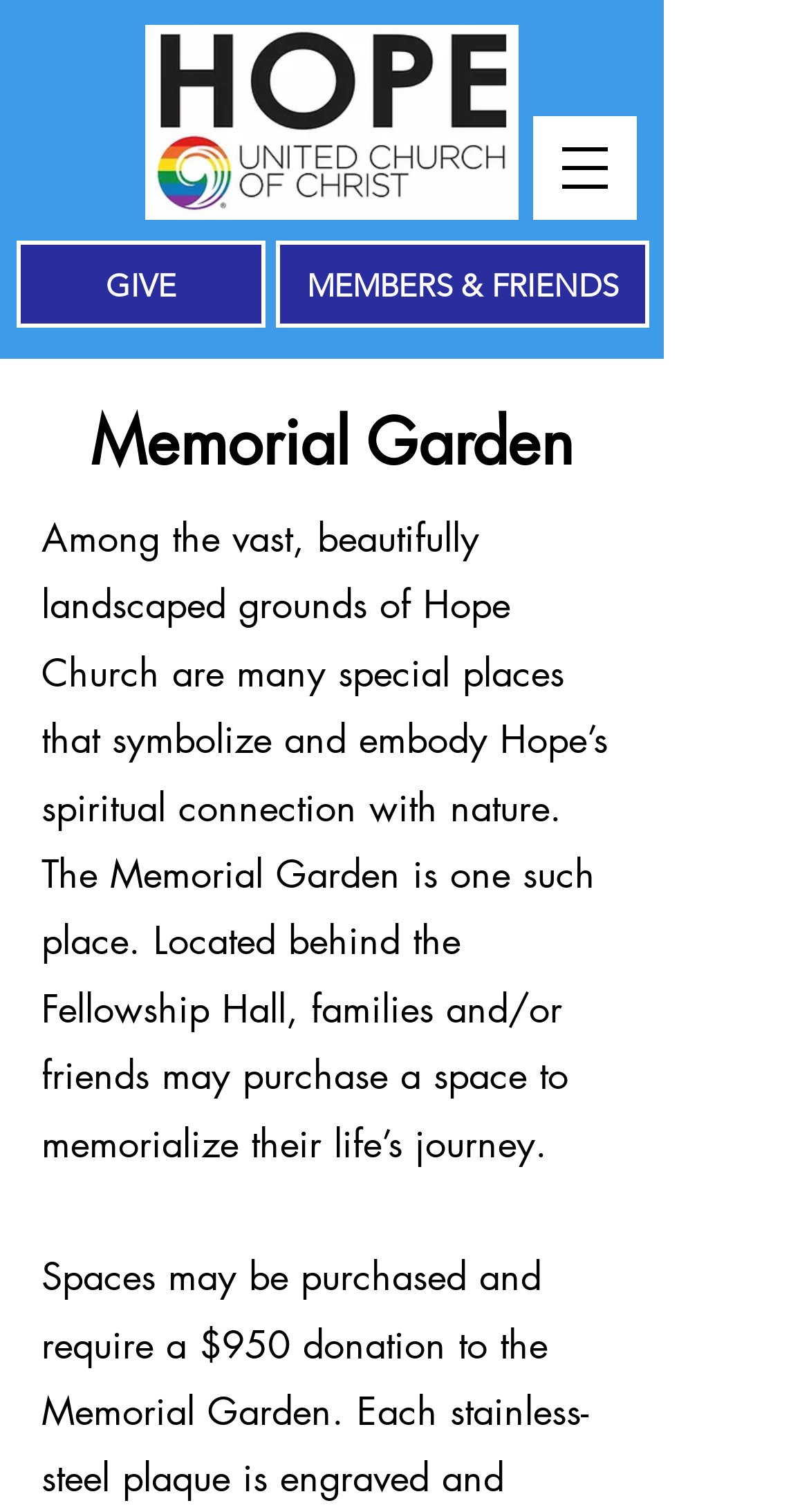Respond to the question below with a single word or phrase: What is the name of the hall mentioned on the webpage?

Fellowship Hall